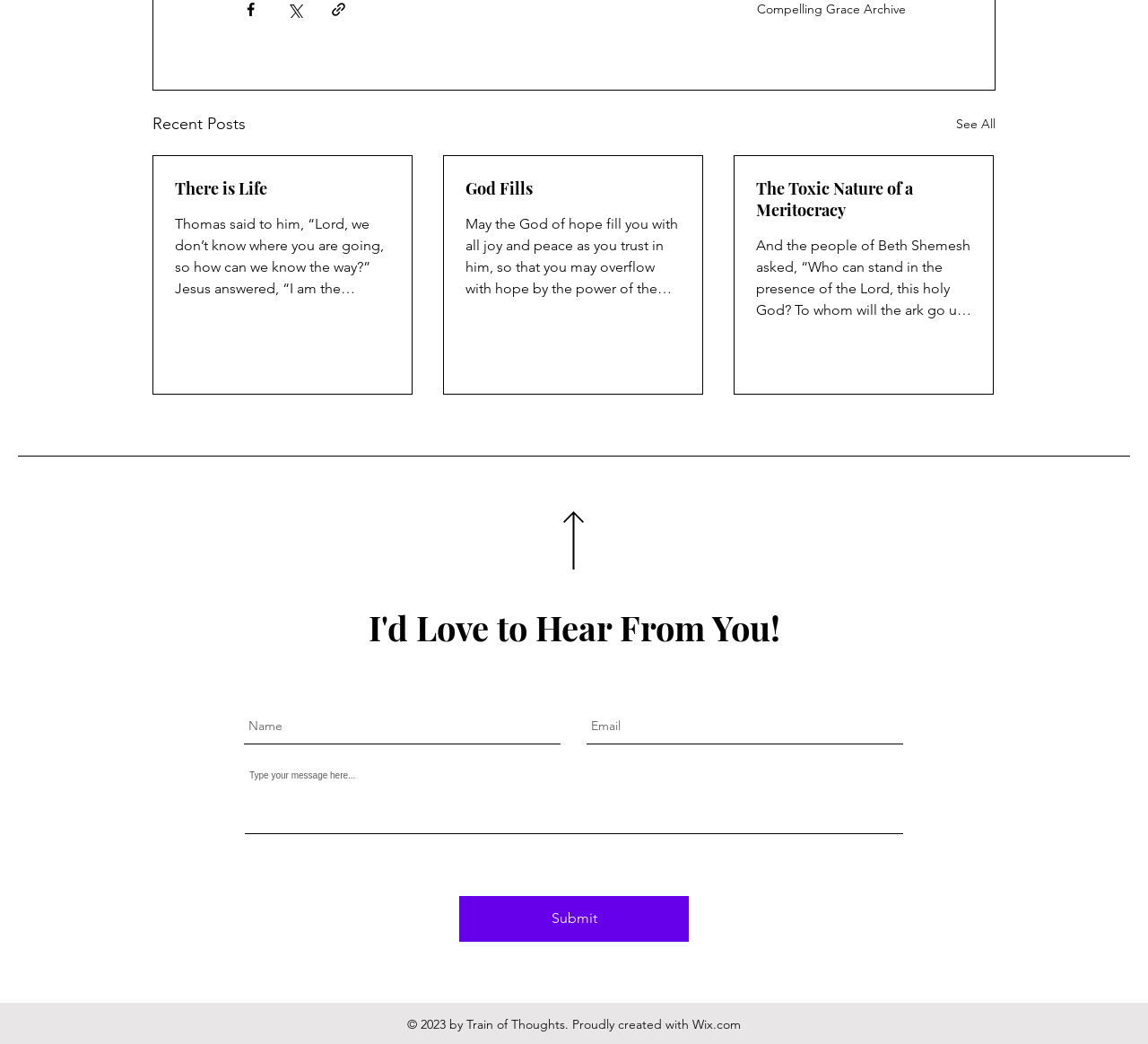Can you specify the bounding box coordinates of the area that needs to be clicked to fulfill the following instruction: "Submit the form"?

[0.4, 0.858, 0.6, 0.902]